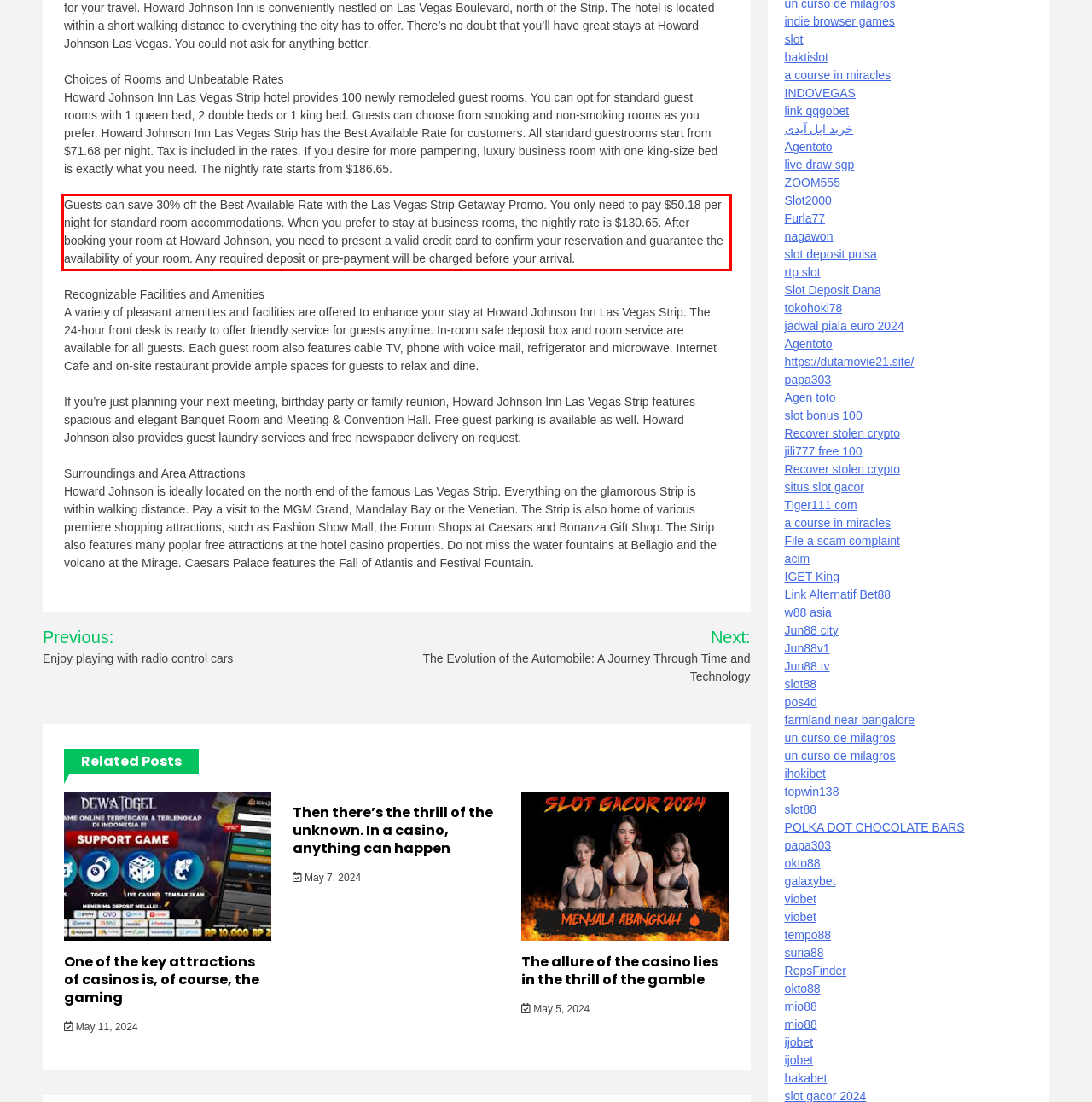Please analyze the screenshot of a webpage and extract the text content within the red bounding box using OCR.

Guests can save 30% off the Best Available Rate with the Las Vegas Strip Getaway Promo. You only need to pay $50.18 per night for standard room accommodations. When you prefer to stay at business rooms, the nightly rate is $130.65. After booking your room at Howard Johnson, you need to present a valid credit card to confirm your reservation and guarantee the availability of your room. Any required deposit or pre-payment will be charged before your arrival.